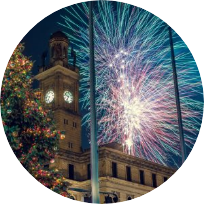Provide your answer in one word or a succinct phrase for the question: 
What is creating the mesmerizing backdrop in the image?

Fireworks